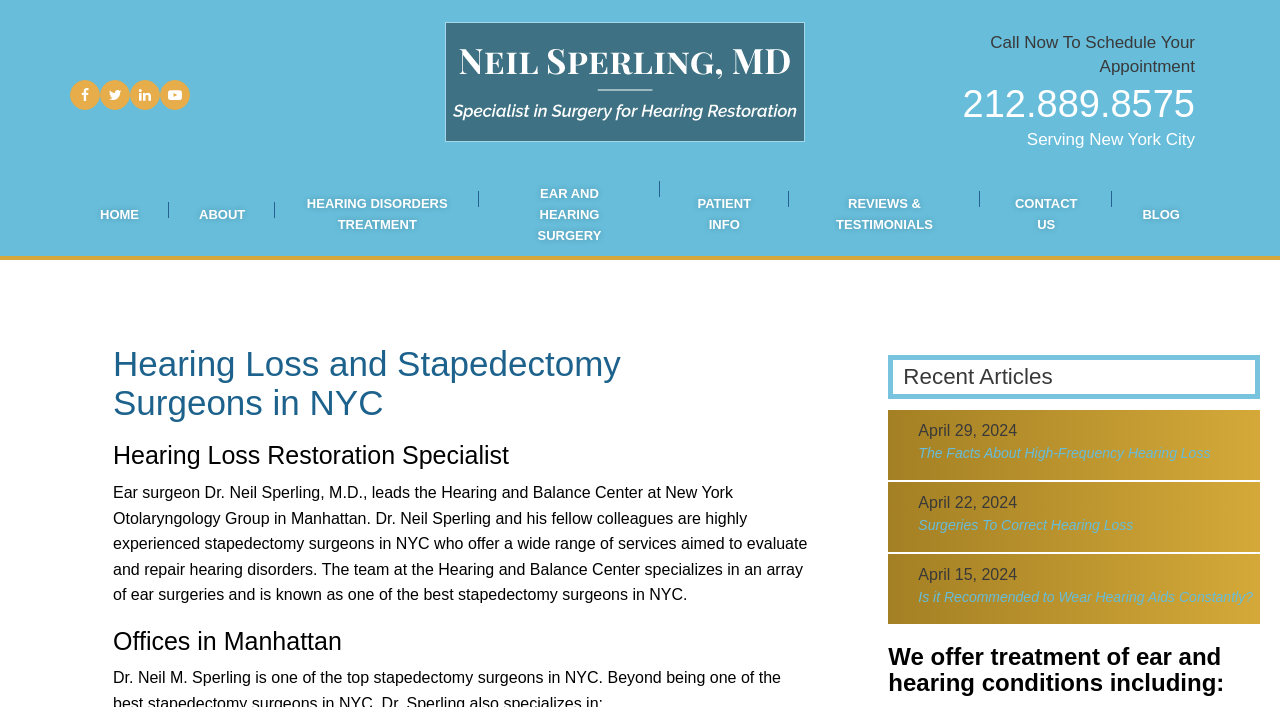How many social media links are available?
Answer the question in a detailed and comprehensive manner.

I counted the social media links at the top-left section of the webpage, which are links to Facebook, Twitter, LinkedIn, and Youtube, so there are 4 social media links available.